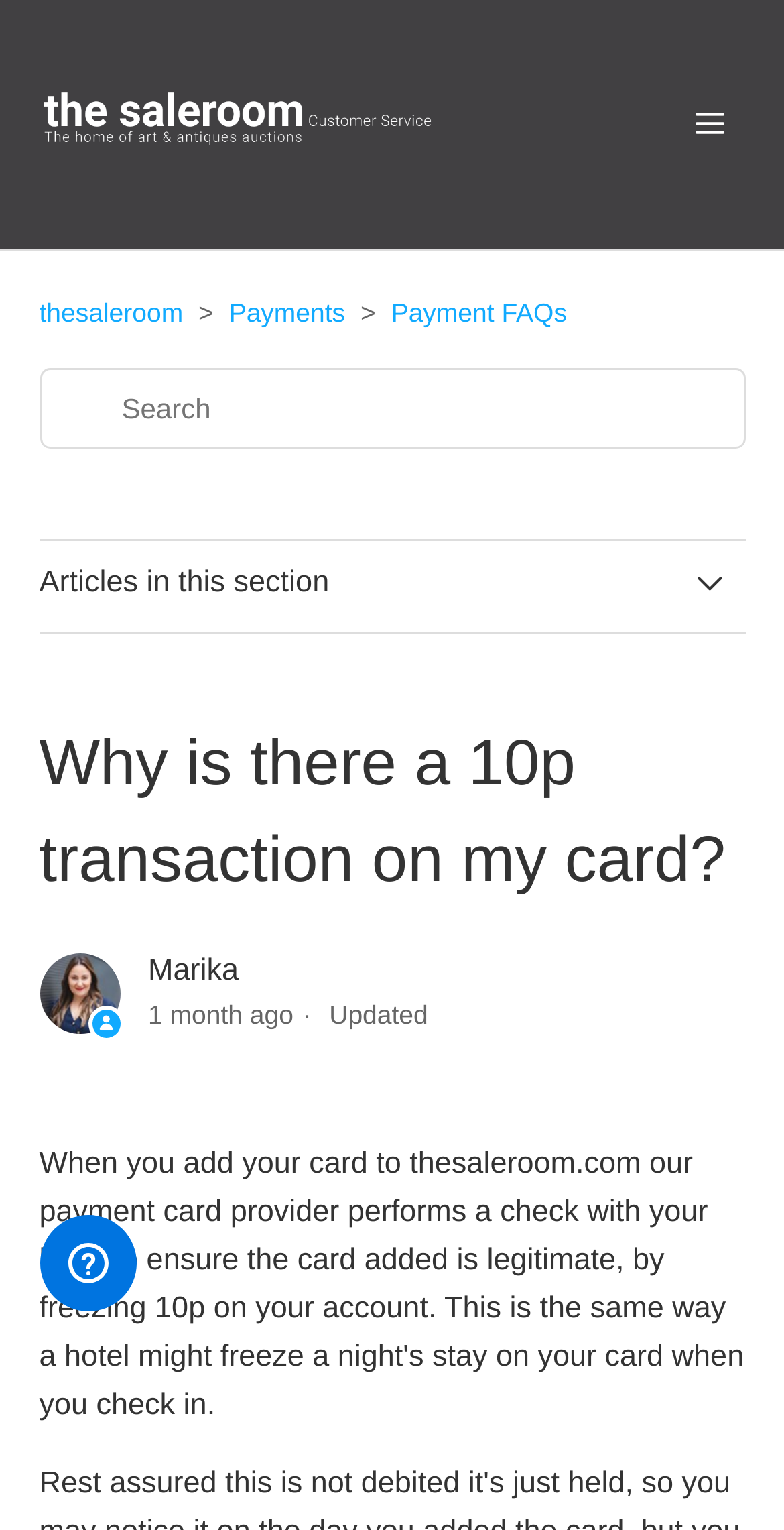Generate the text of the webpage's primary heading.

Why is there a 10p transaction on my card?